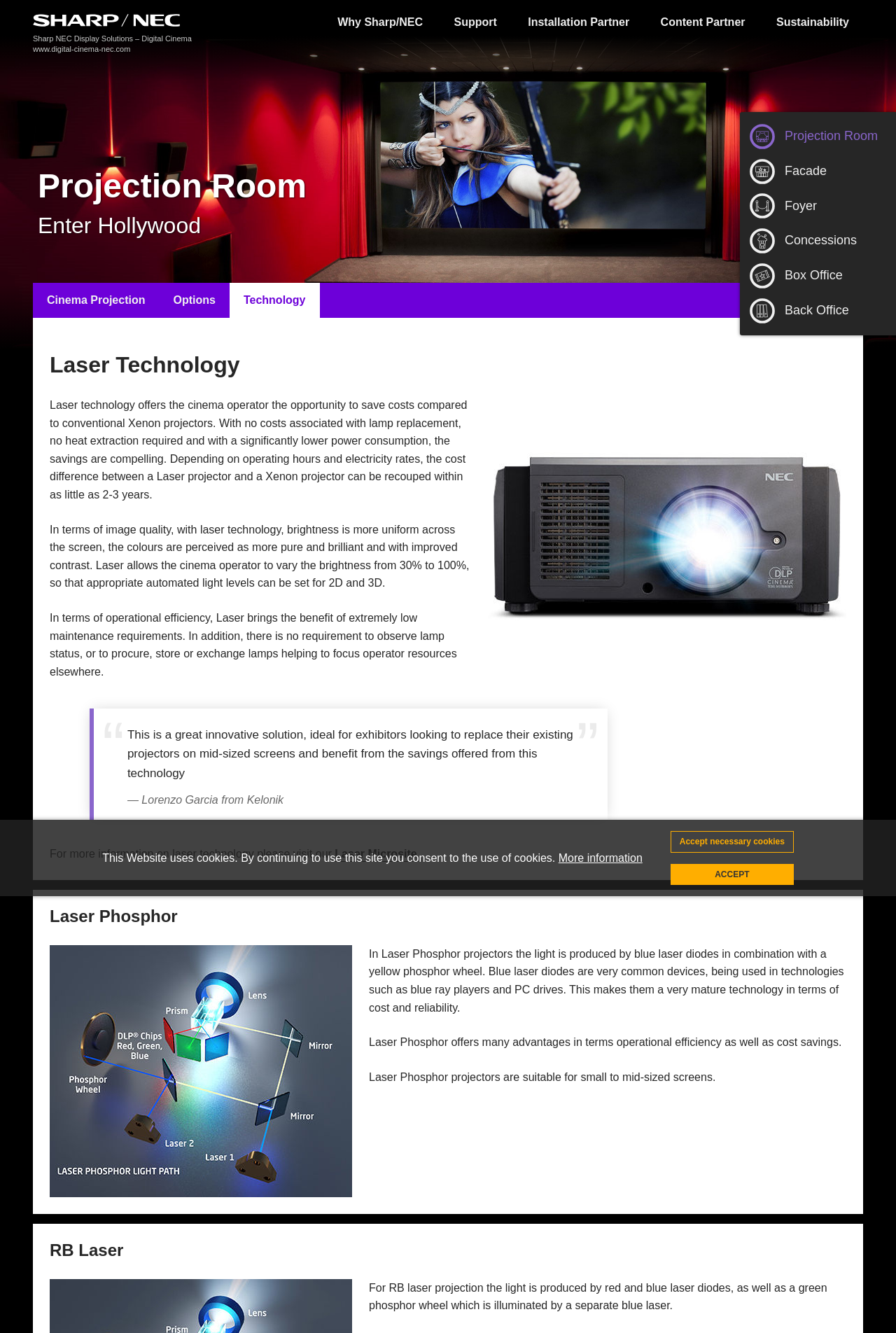For the element described, predict the bounding box coordinates as (top-left x, top-left y, bottom-right x, bottom-right y). All values should be between 0 and 1. Element description: Accept necessary cookies

[0.748, 0.623, 0.886, 0.639]